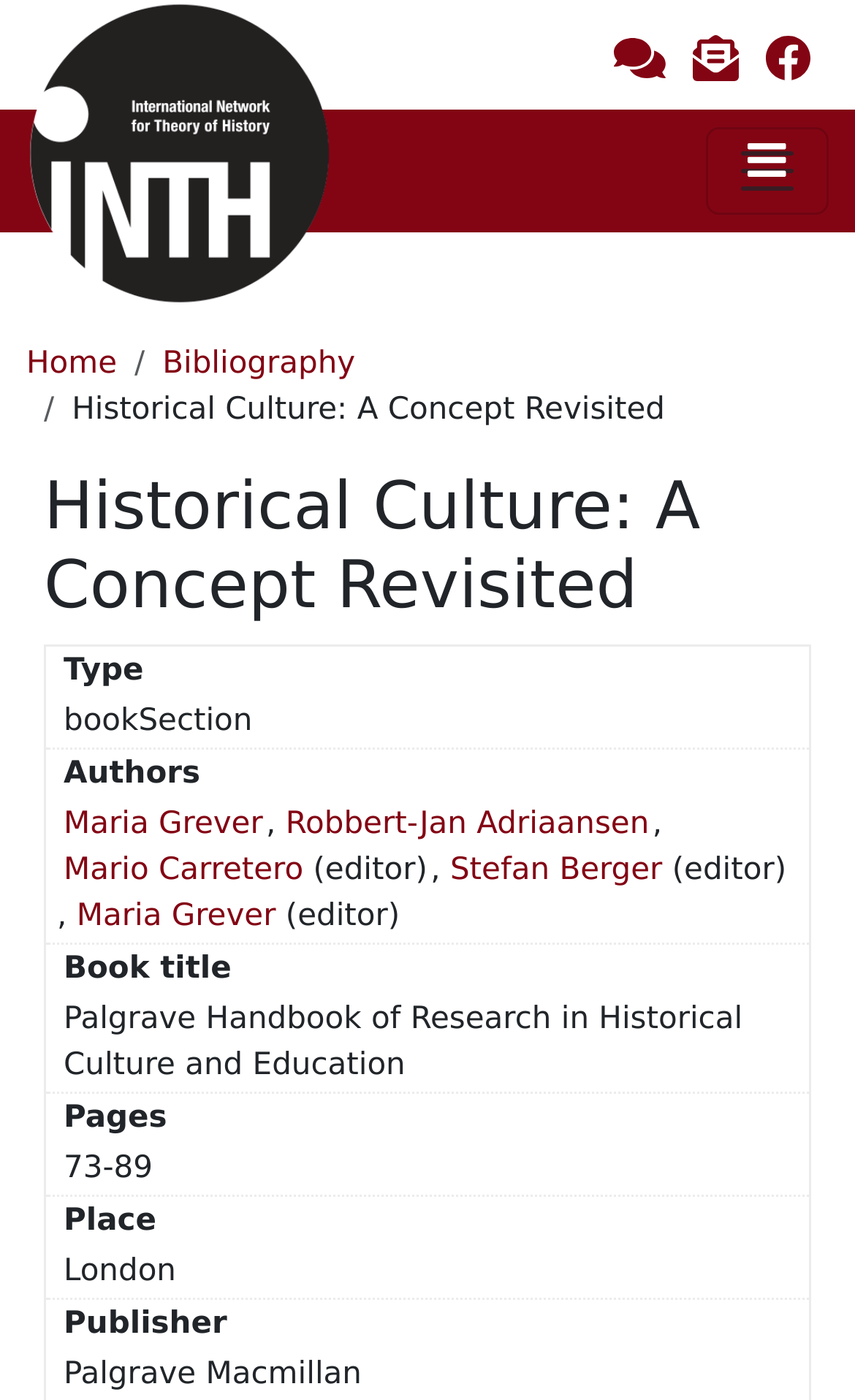Please find and report the bounding box coordinates of the element to click in order to perform the following action: "View the Bibliography page". The coordinates should be expressed as four float numbers between 0 and 1, in the format [left, top, right, bottom].

[0.19, 0.247, 0.416, 0.272]